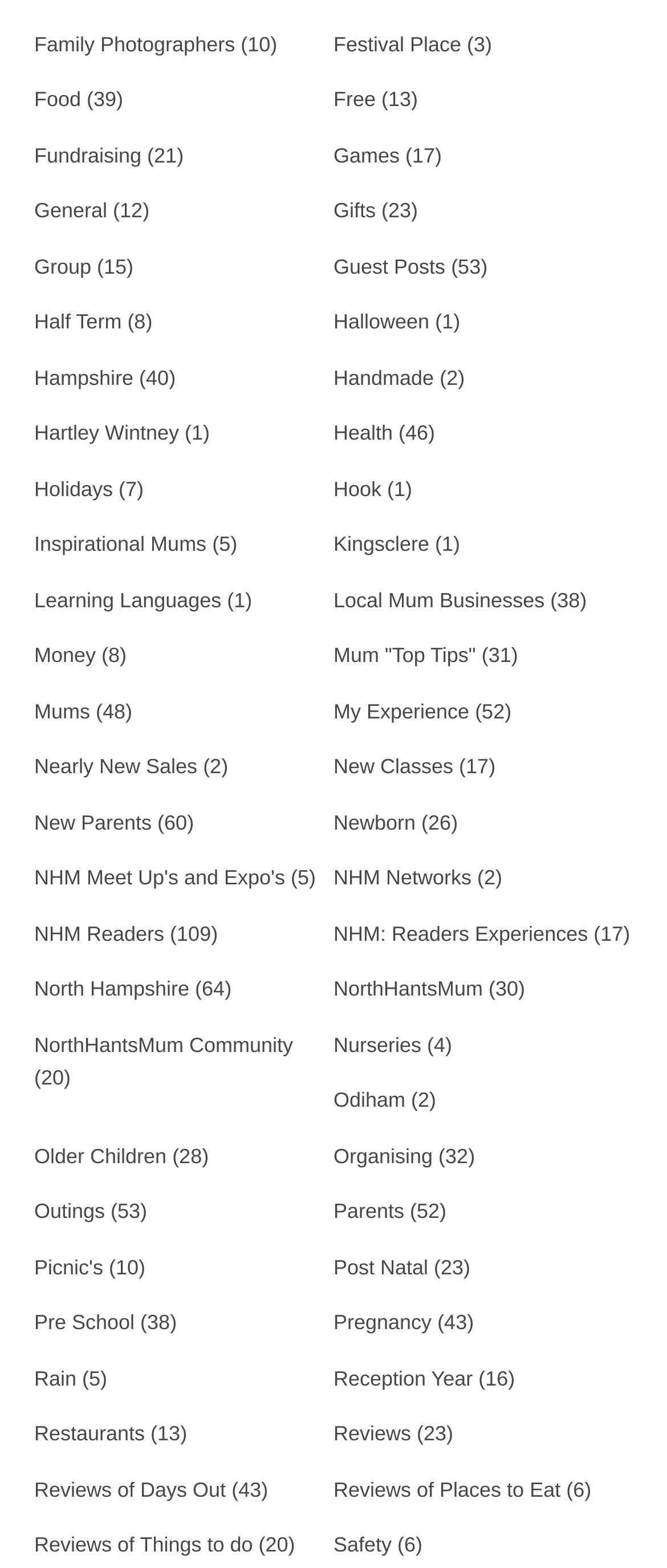Determine the bounding box coordinates of the UI element described by: "New Parents".

[0.051, 0.517, 0.227, 0.532]